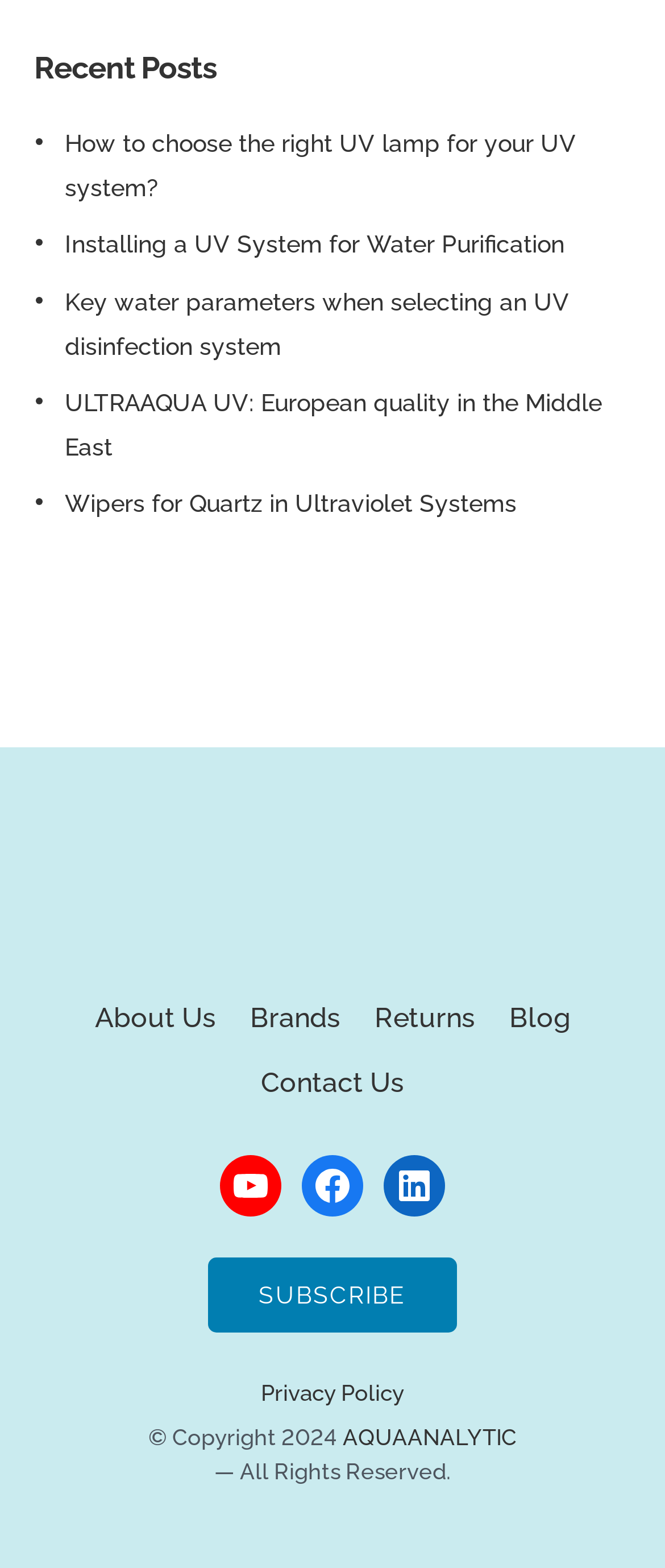Locate the bounding box coordinates of the UI element described by: "Privacy Policy". The bounding box coordinates should consist of four float numbers between 0 and 1, i.e., [left, top, right, bottom].

[0.392, 0.88, 0.608, 0.896]